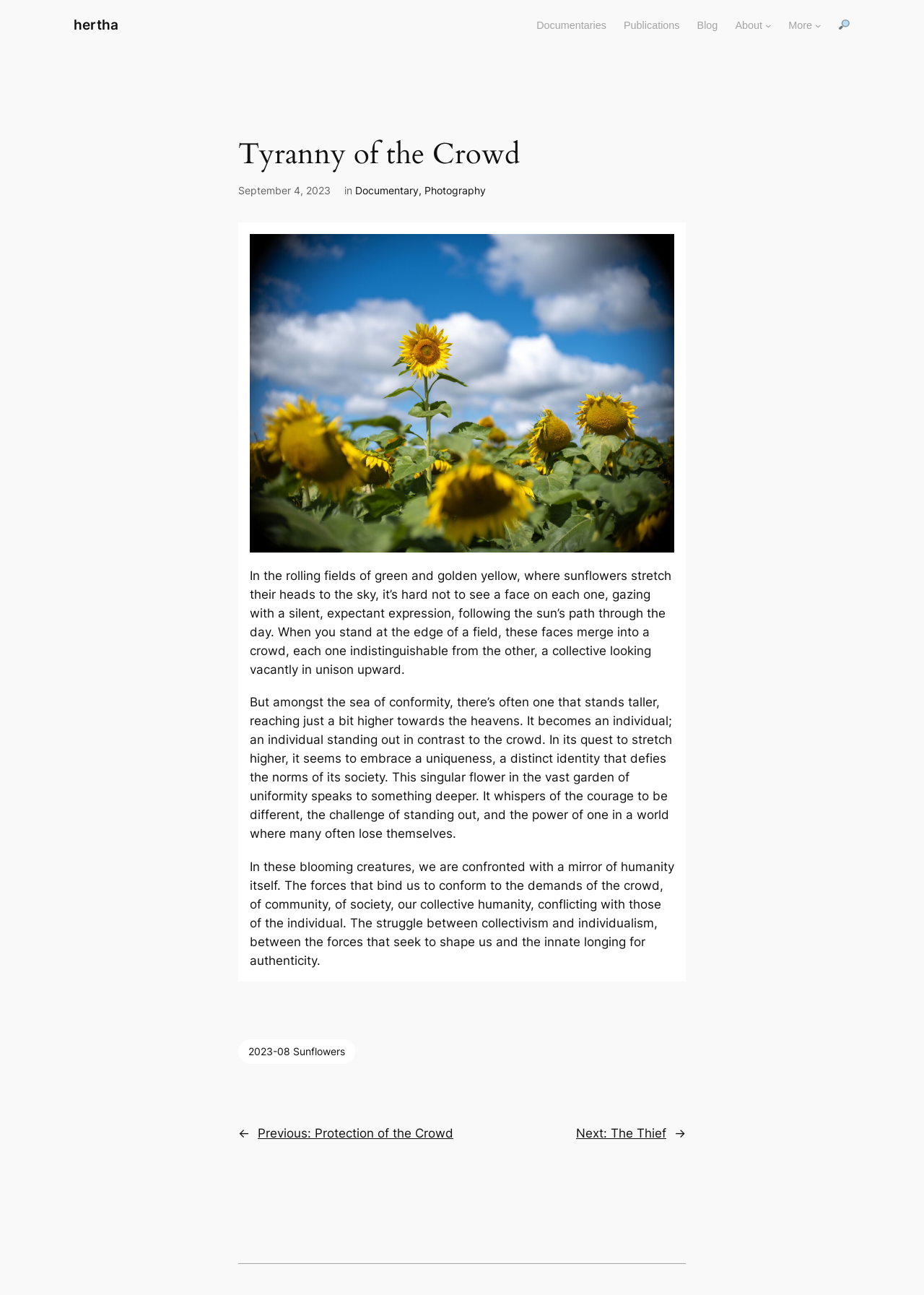What is the name of the website? From the image, respond with a single word or brief phrase.

hertha